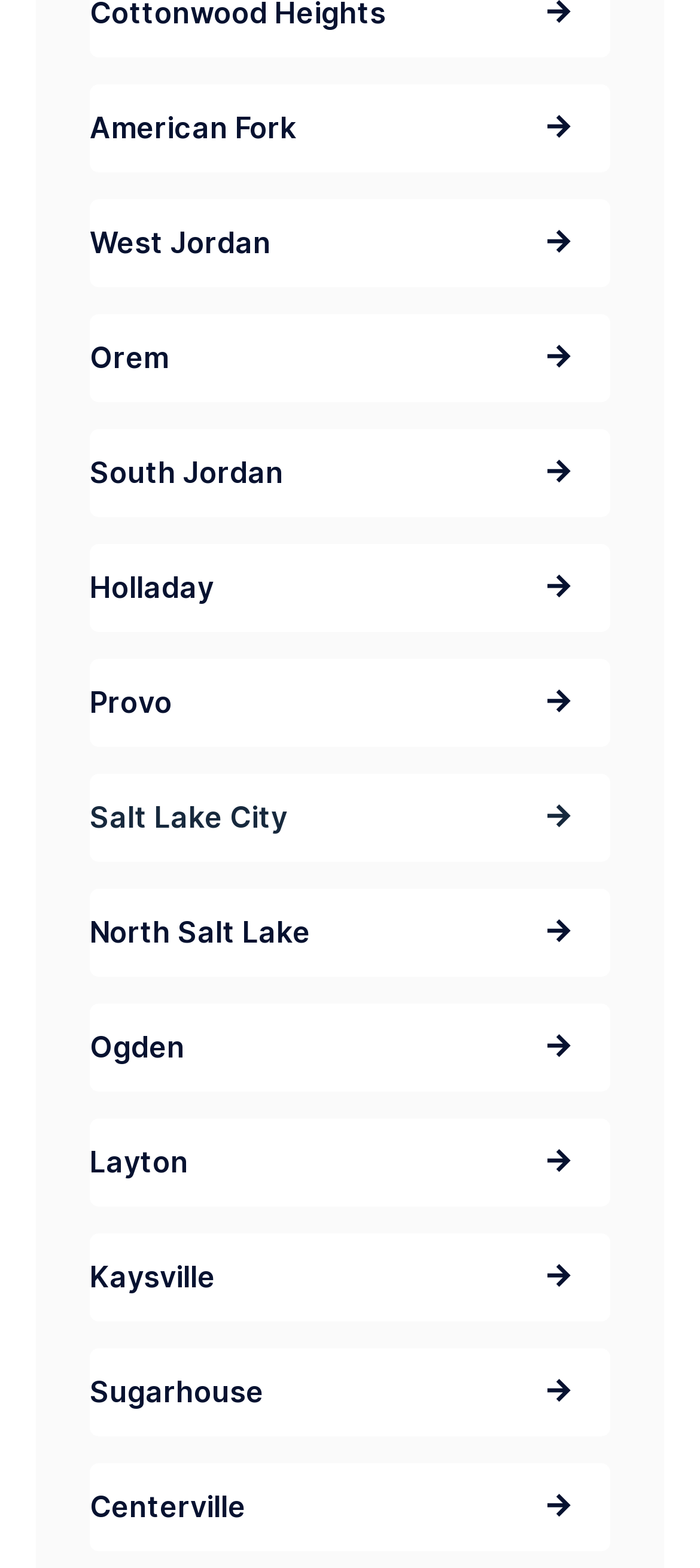Locate the UI element described as follows: "Salt Lake City". Return the bounding box coordinates as four float numbers between 0 and 1 in the order [left, top, right, bottom].

[0.128, 0.494, 0.872, 0.55]